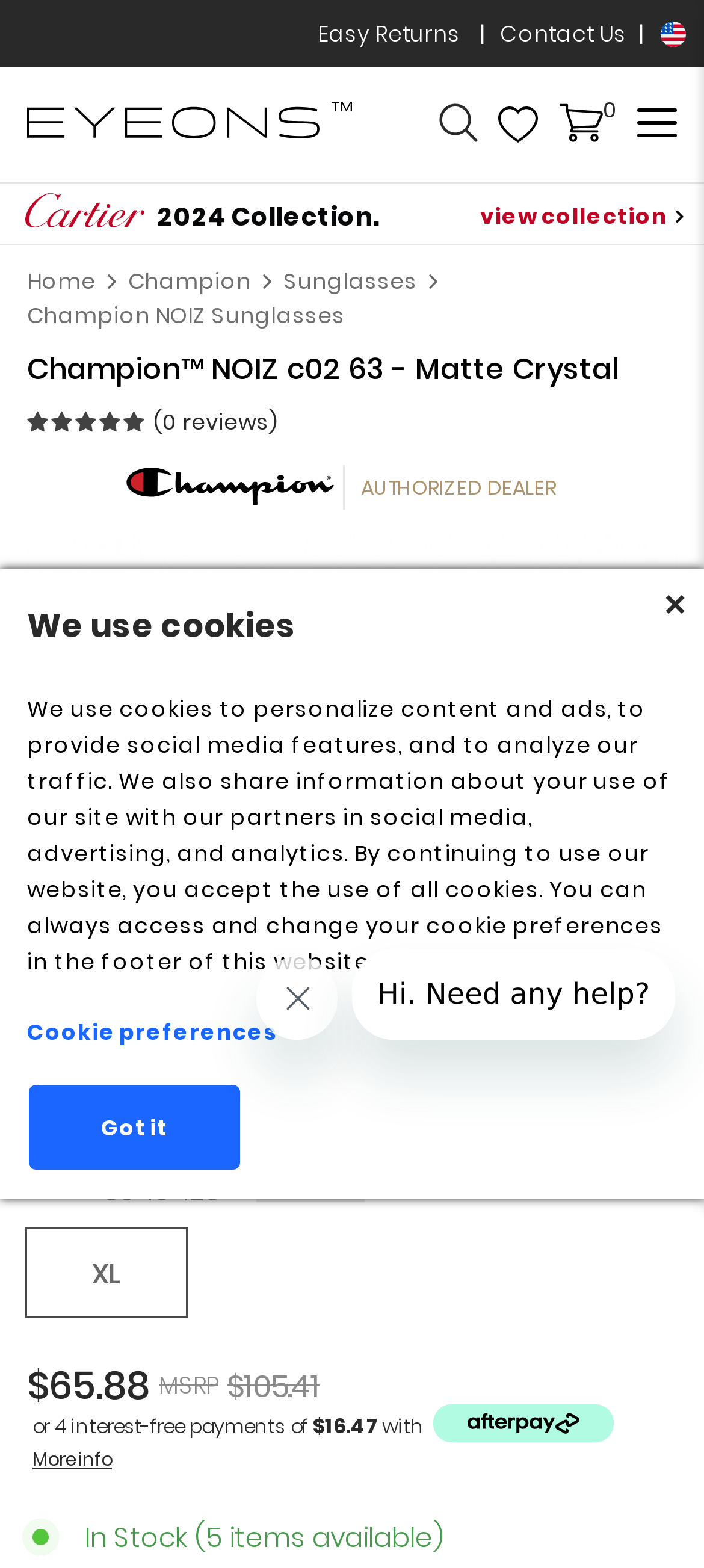Can you identify and provide the main heading of the webpage?

Champion™ NOIZ c02 63 - Matte Crystal